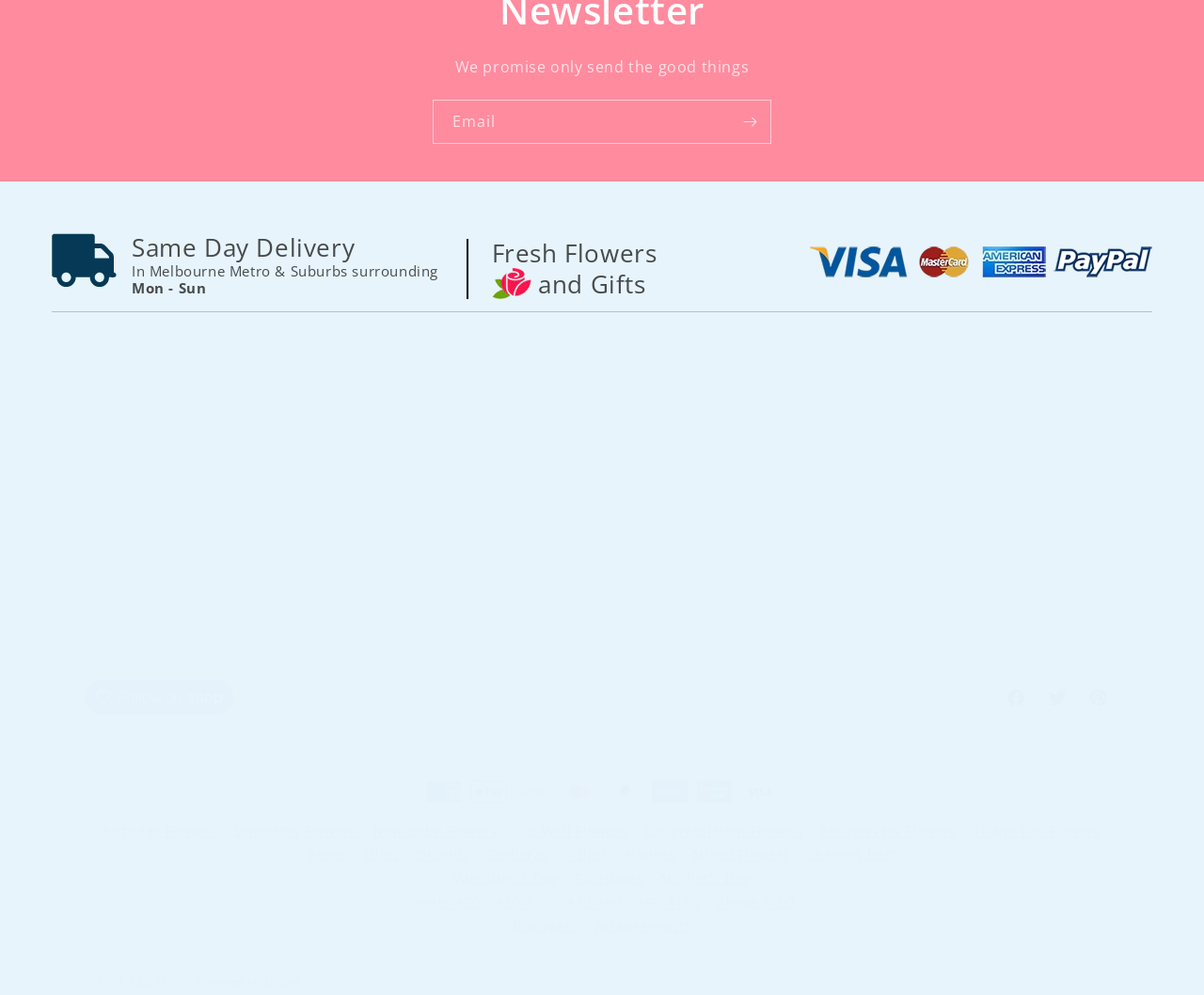What is the delivery policy of the website?
Using the visual information, reply with a single word or short phrase.

Same Day Delivery